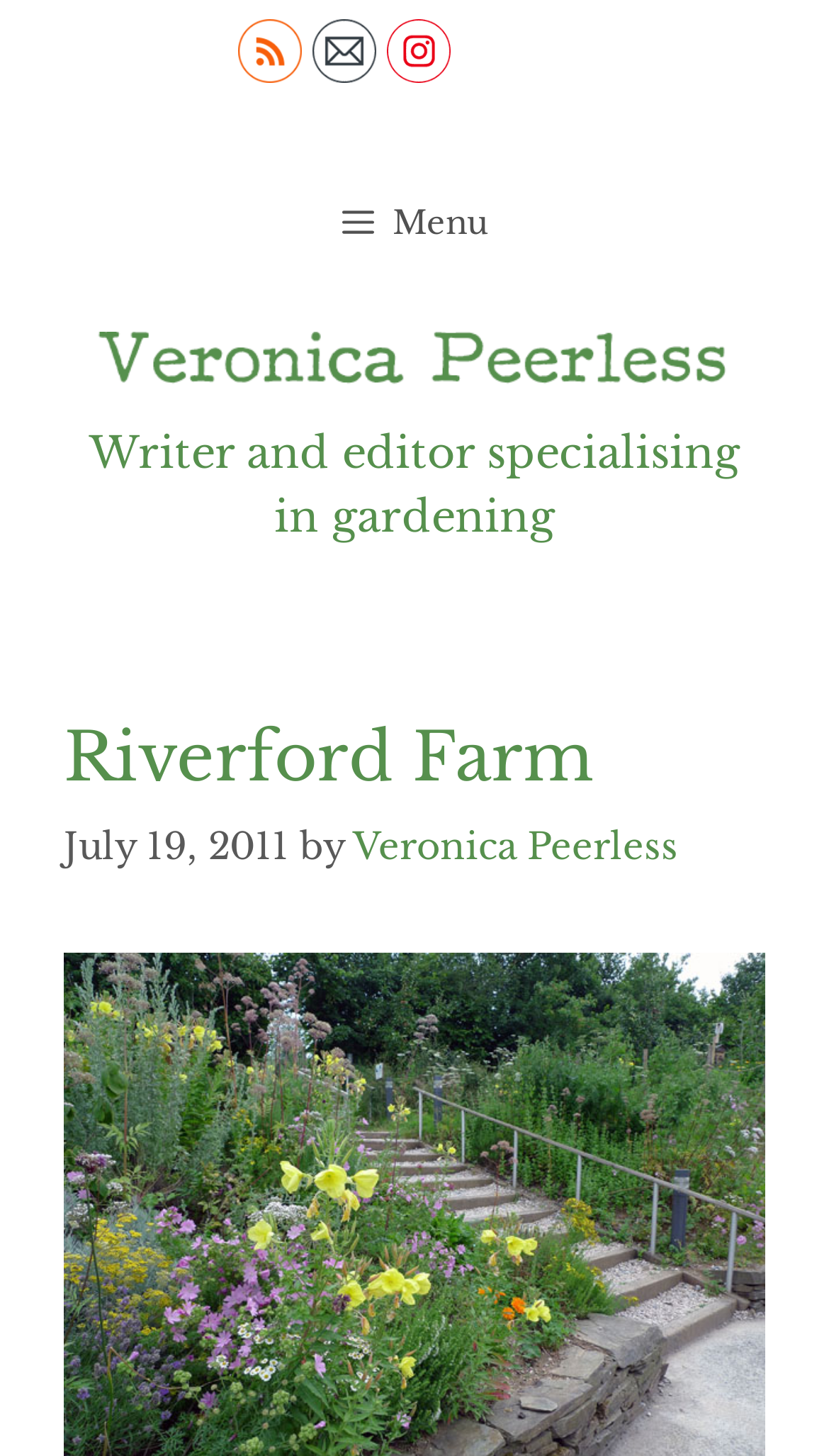Using the provided element description: "Veronica Peerless", determine the bounding box coordinates of the corresponding UI element in the screenshot.

[0.426, 0.566, 0.818, 0.597]